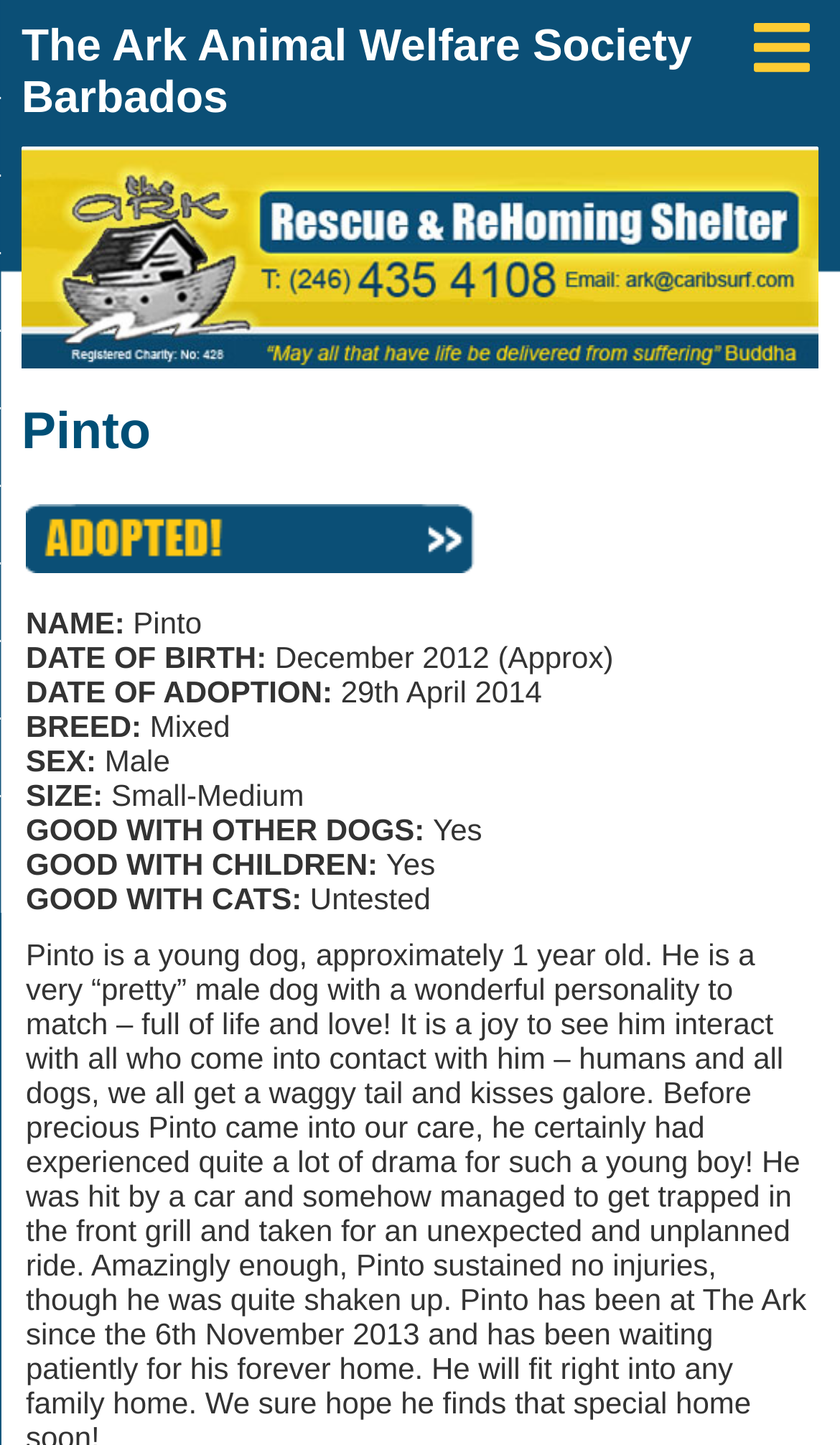Please give a one-word or short phrase response to the following question: 
What is the name of the animal?

Pinto